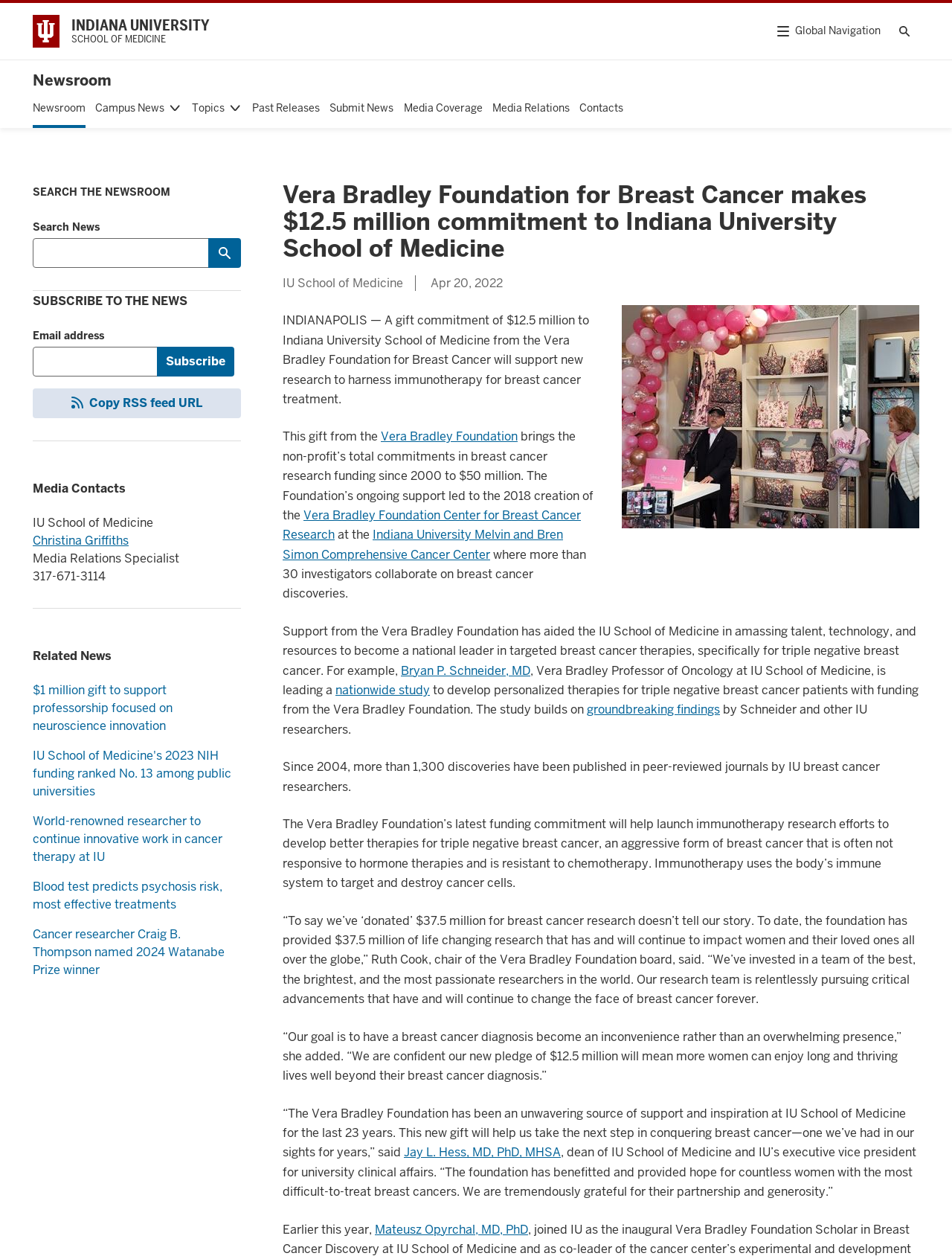Please specify the bounding box coordinates of the clickable region necessary for completing the following instruction: "Read related news about $1 million gift to support professorship focused on neuroscience innovation". The coordinates must consist of four float numbers between 0 and 1, i.e., [left, top, right, bottom].

[0.034, 0.541, 0.253, 0.584]